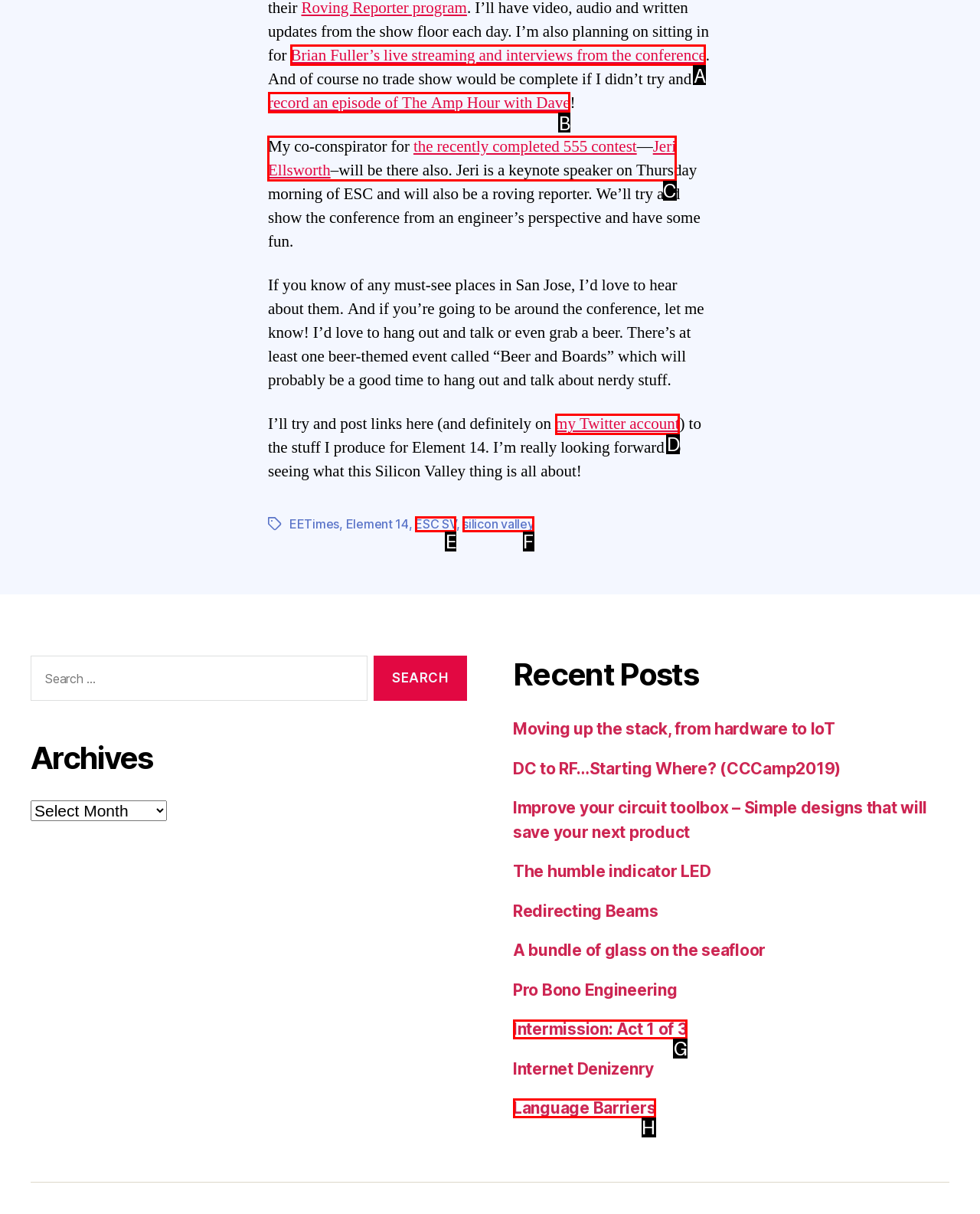Choose the HTML element that should be clicked to achieve this task: Click on the link to Jeri Ellsworth
Respond with the letter of the correct choice.

C